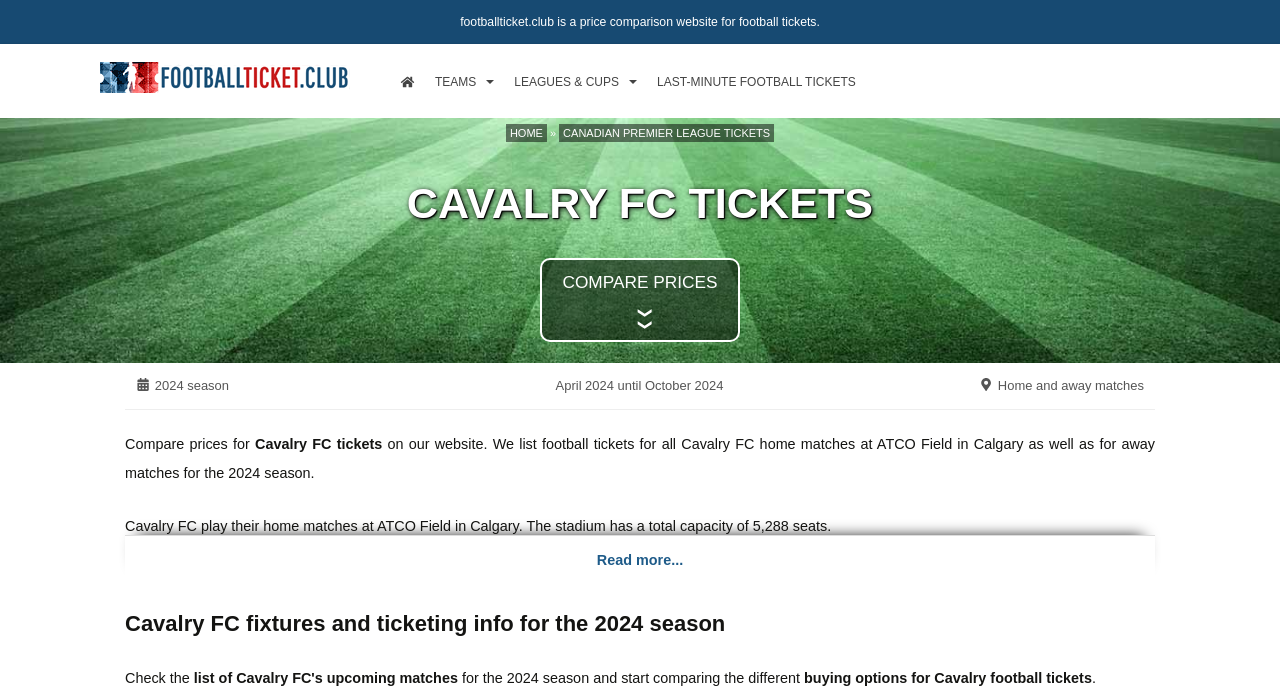Can you find the bounding box coordinates for the UI element given this description: "New York Red Bulls tickets"? Provide the coordinates as four float numbers between 0 and 1: [left, top, right, bottom].

[0.504, 0.32, 0.66, 0.365]